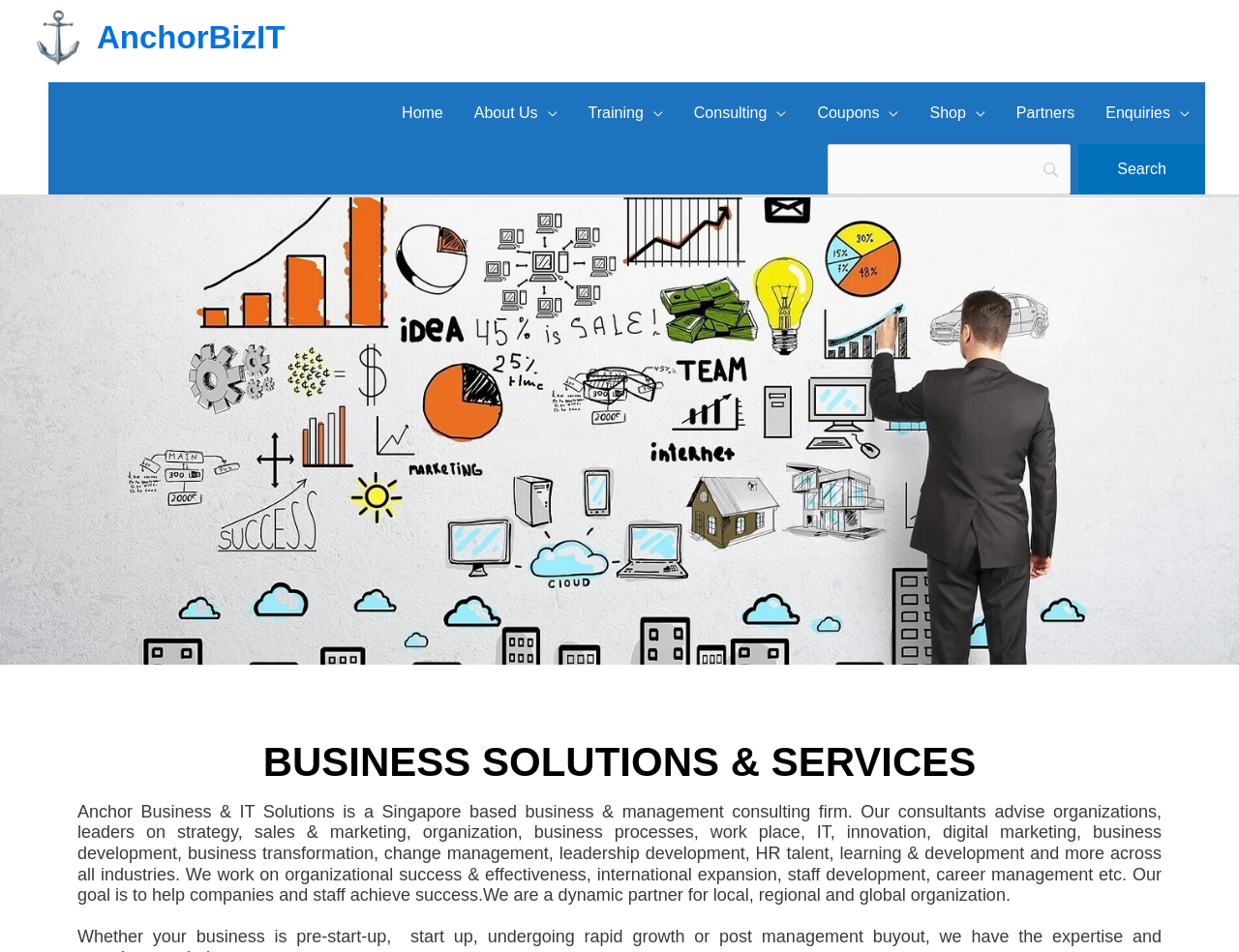From the image, can you give a detailed response to the question below:
What services does Anchor Consulting offer?

The webpage indicates that Anchor Consulting provides consulting services to organizations and leaders, and also offers training courses, as evident from the link 'cropped Best Digital Marketing Training Courses Singapore'.